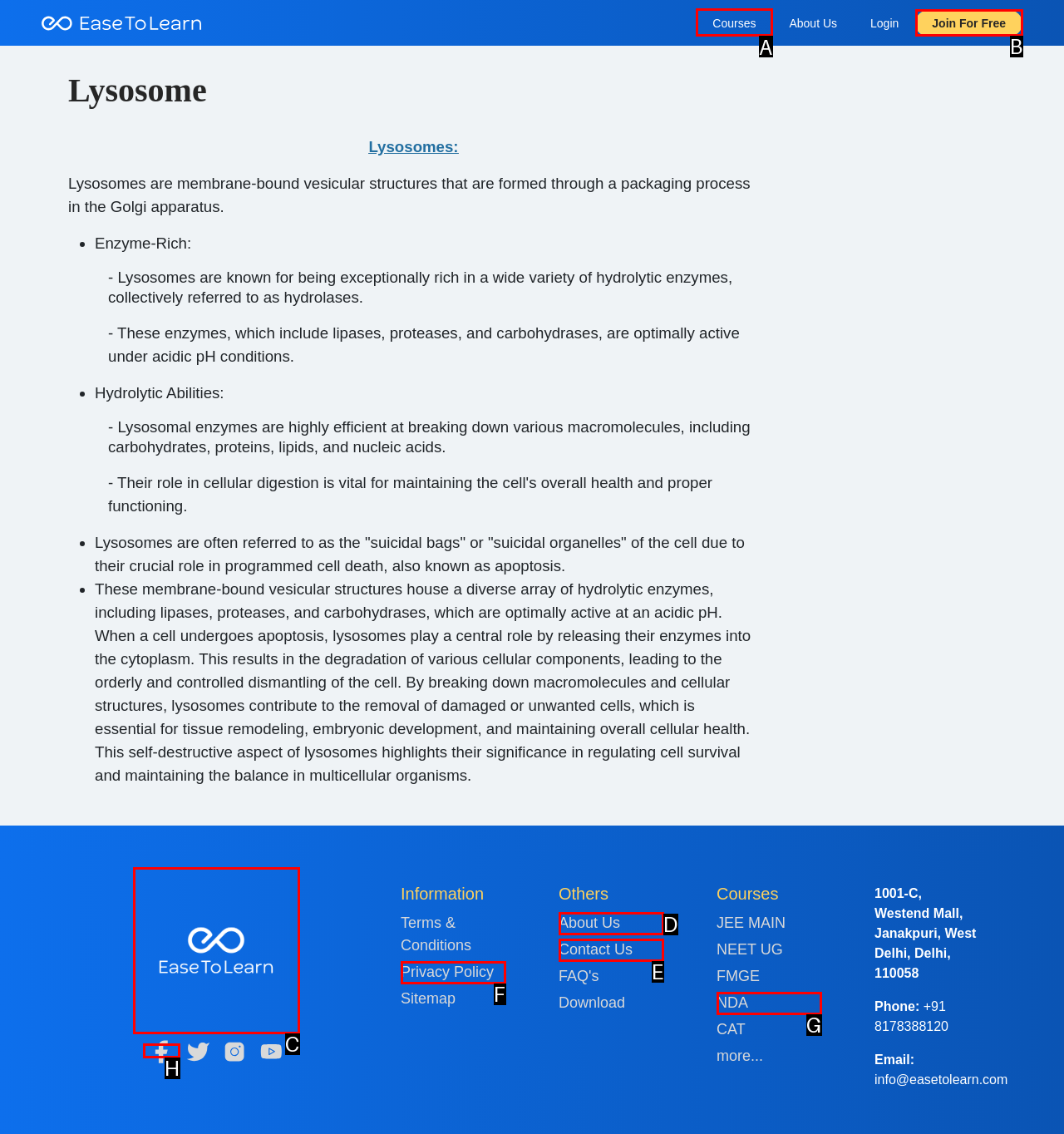Identify the appropriate lettered option to execute the following task: Click the 'Courses' link
Respond with the letter of the selected choice.

A